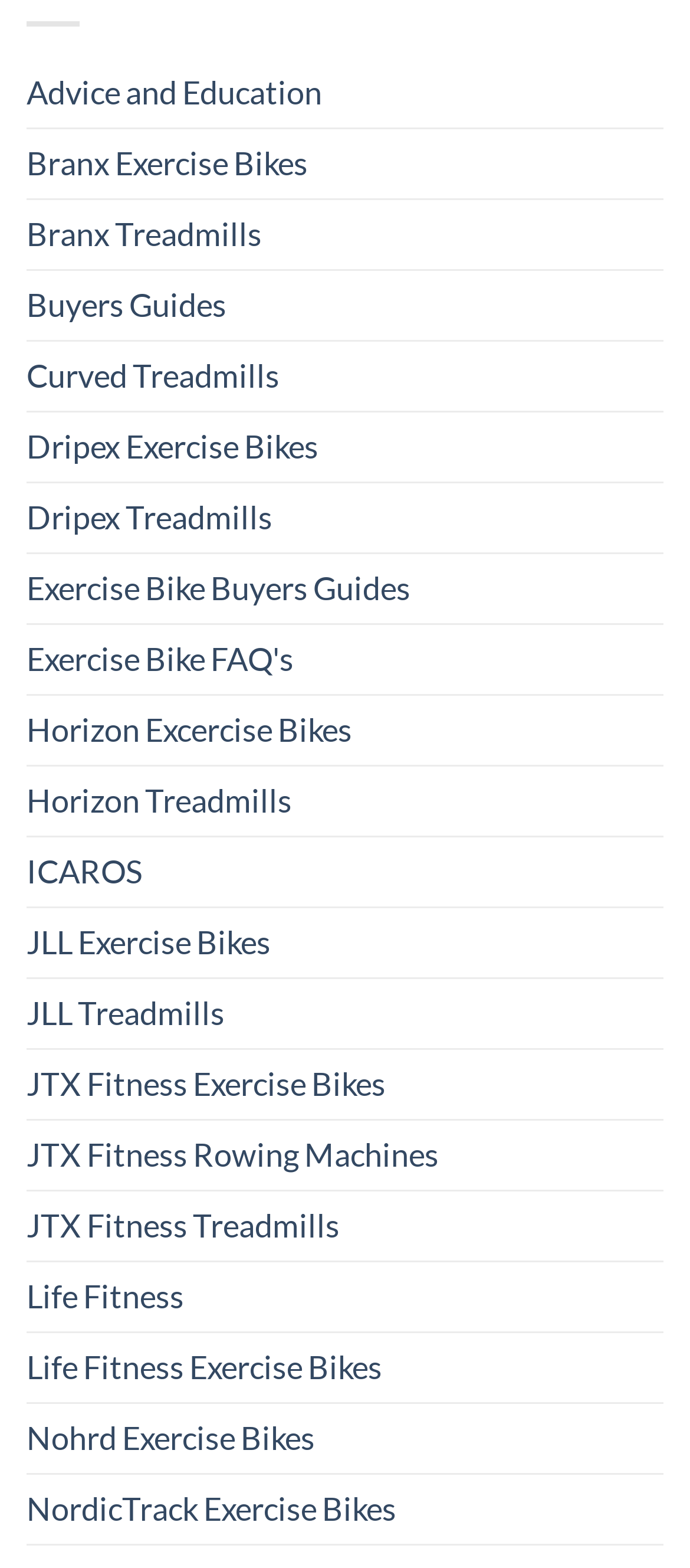Identify the bounding box coordinates of the clickable region necessary to fulfill the following instruction: "Visit Branx Exercise Bikes". The bounding box coordinates should be four float numbers between 0 and 1, i.e., [left, top, right, bottom].

[0.038, 0.082, 0.446, 0.126]